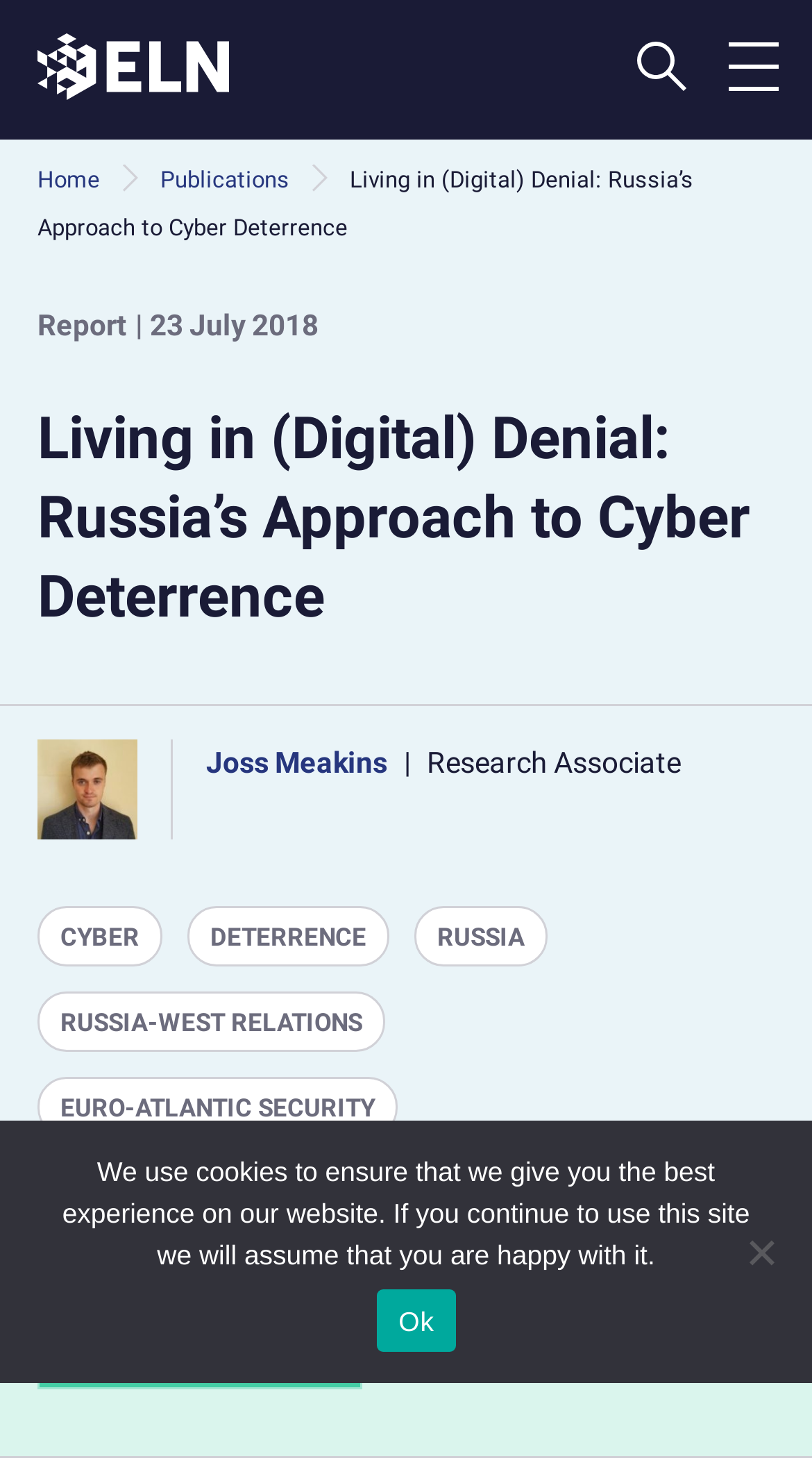Answer in one word or a short phrase: 
What is the date of the report?

23 July 2018